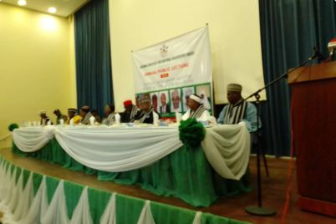What is behind the panel?
From the screenshot, provide a brief answer in one word or phrase.

Banner with logos and event details